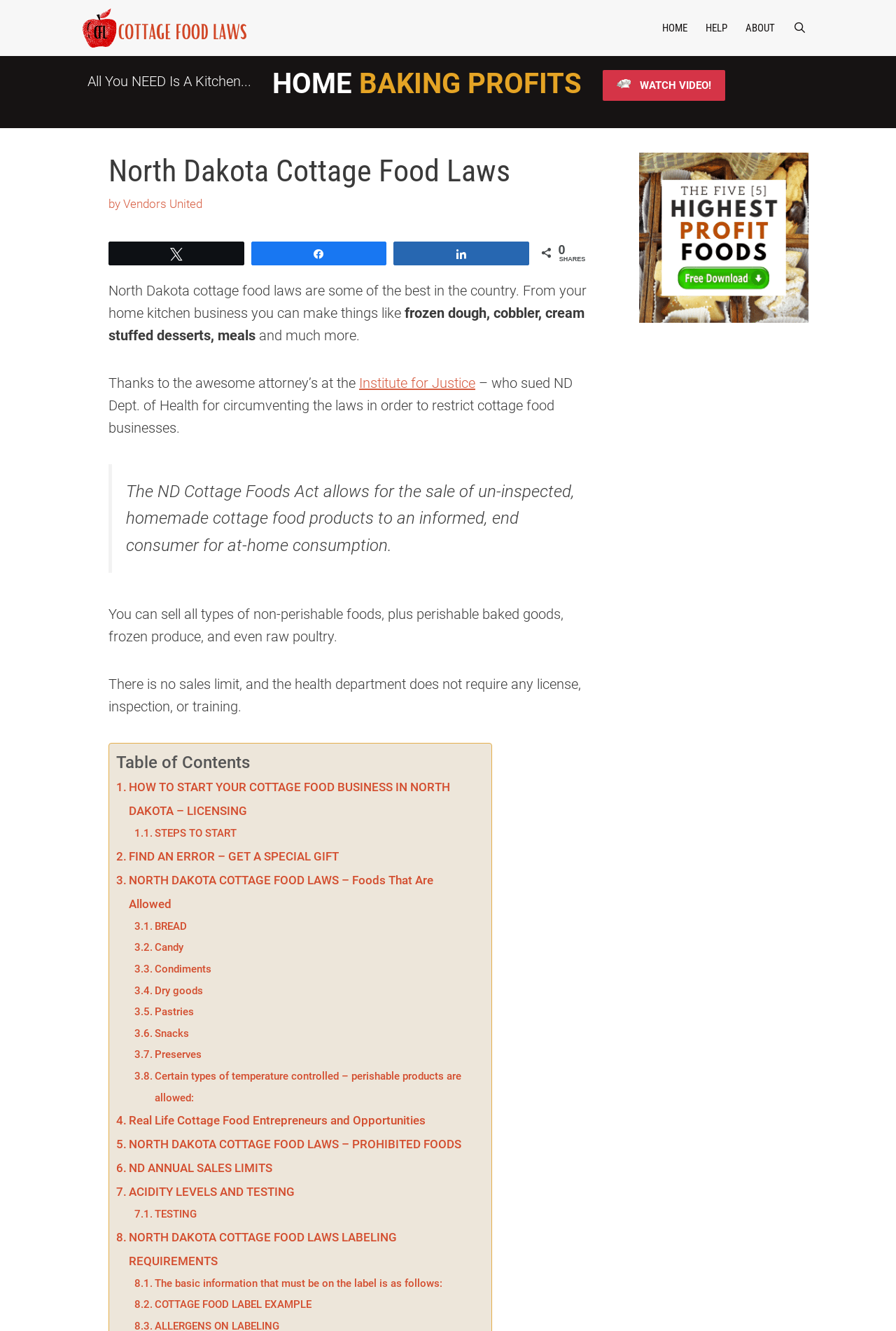What is the name of the state with cottage food laws?
Examine the webpage screenshot and provide an in-depth answer to the question.

The webpage is about North Dakota cottage food laws, and the heading 'North Dakota Cottage Food Laws' is present on the webpage, indicating that the state being referred to is North Dakota.